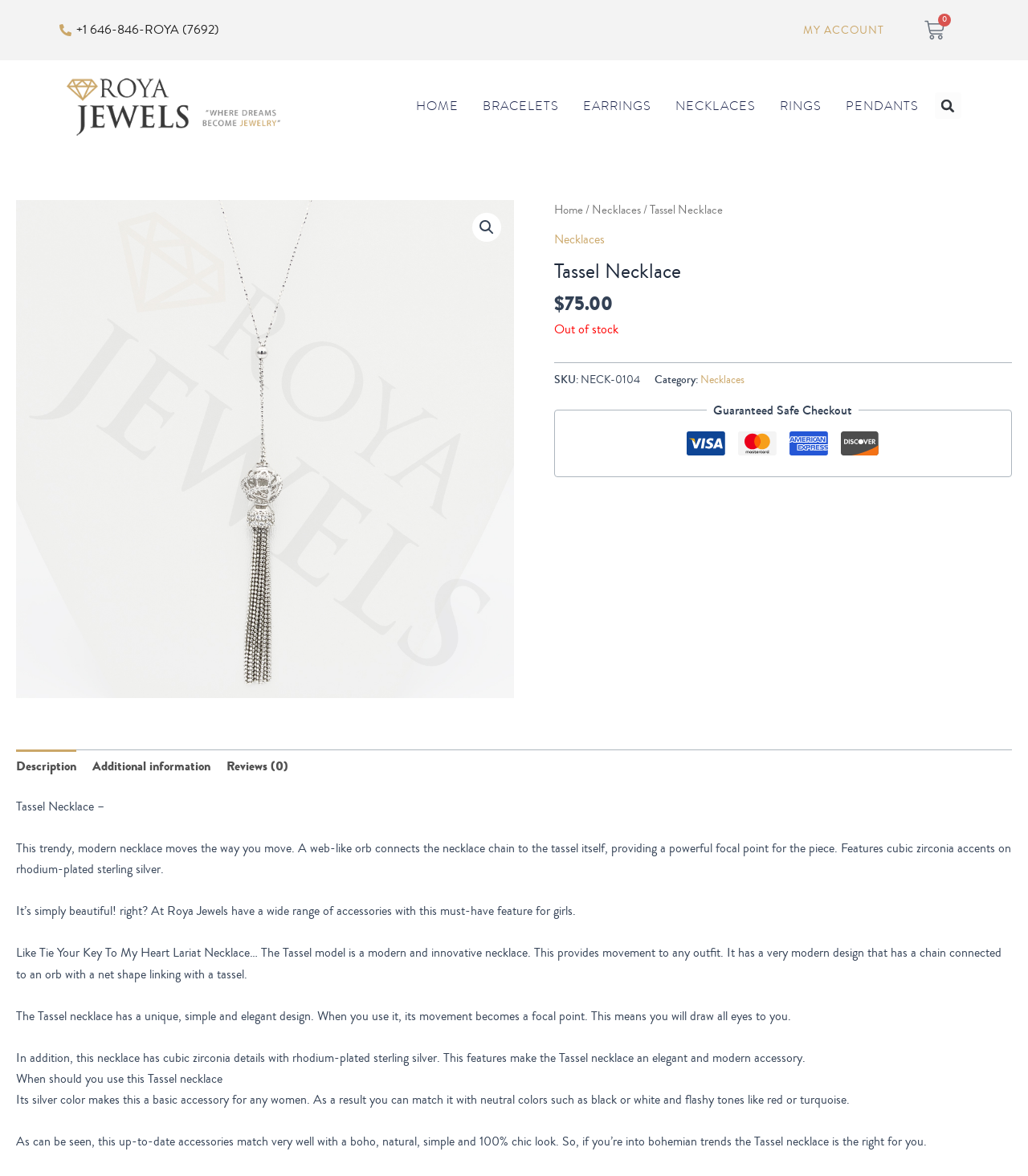Can you show the bounding box coordinates of the region to click on to complete the task described in the instruction: "View 'MY ACCOUNT'"?

[0.781, 0.019, 0.86, 0.032]